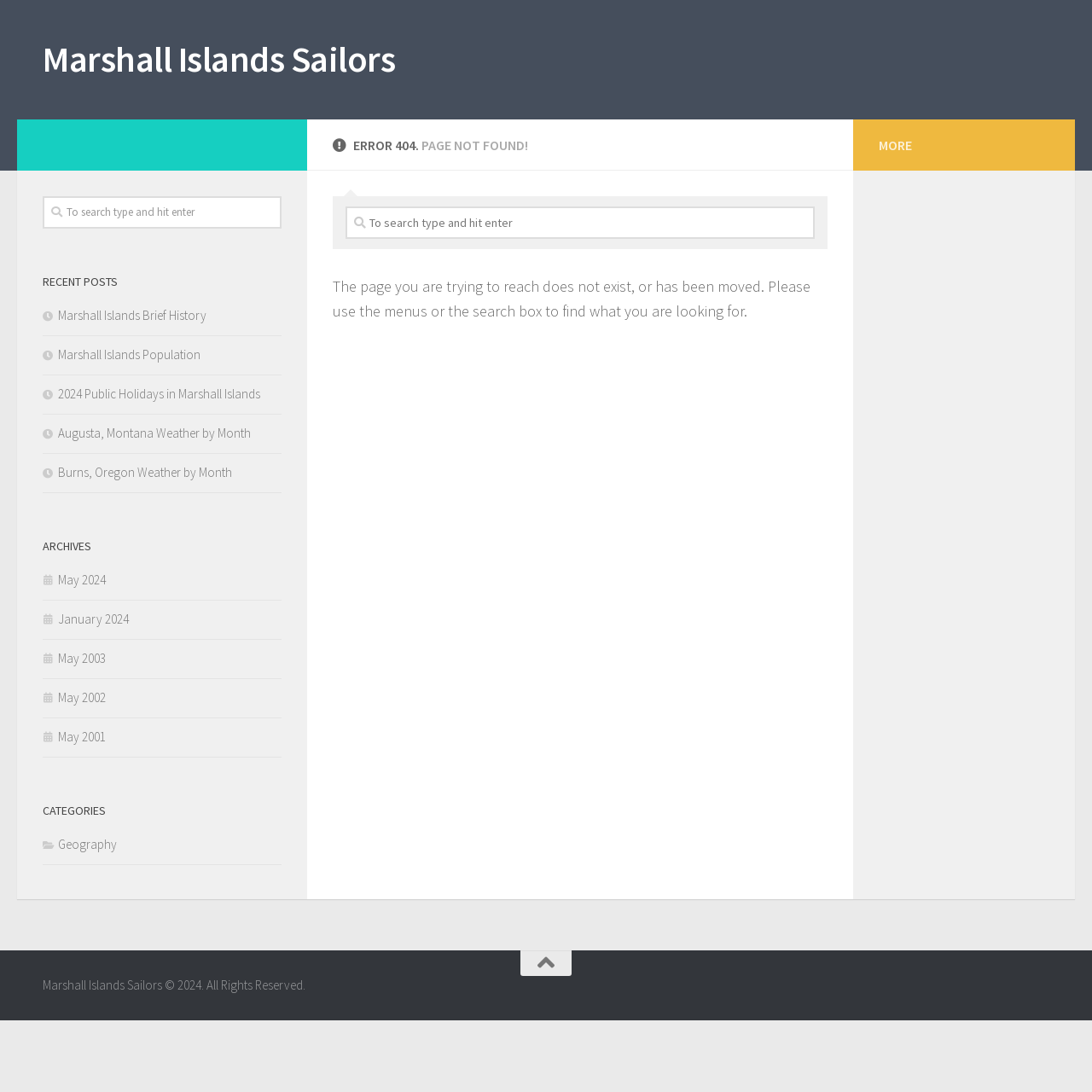Please find the bounding box coordinates of the section that needs to be clicked to achieve this instruction: "find a trip".

None